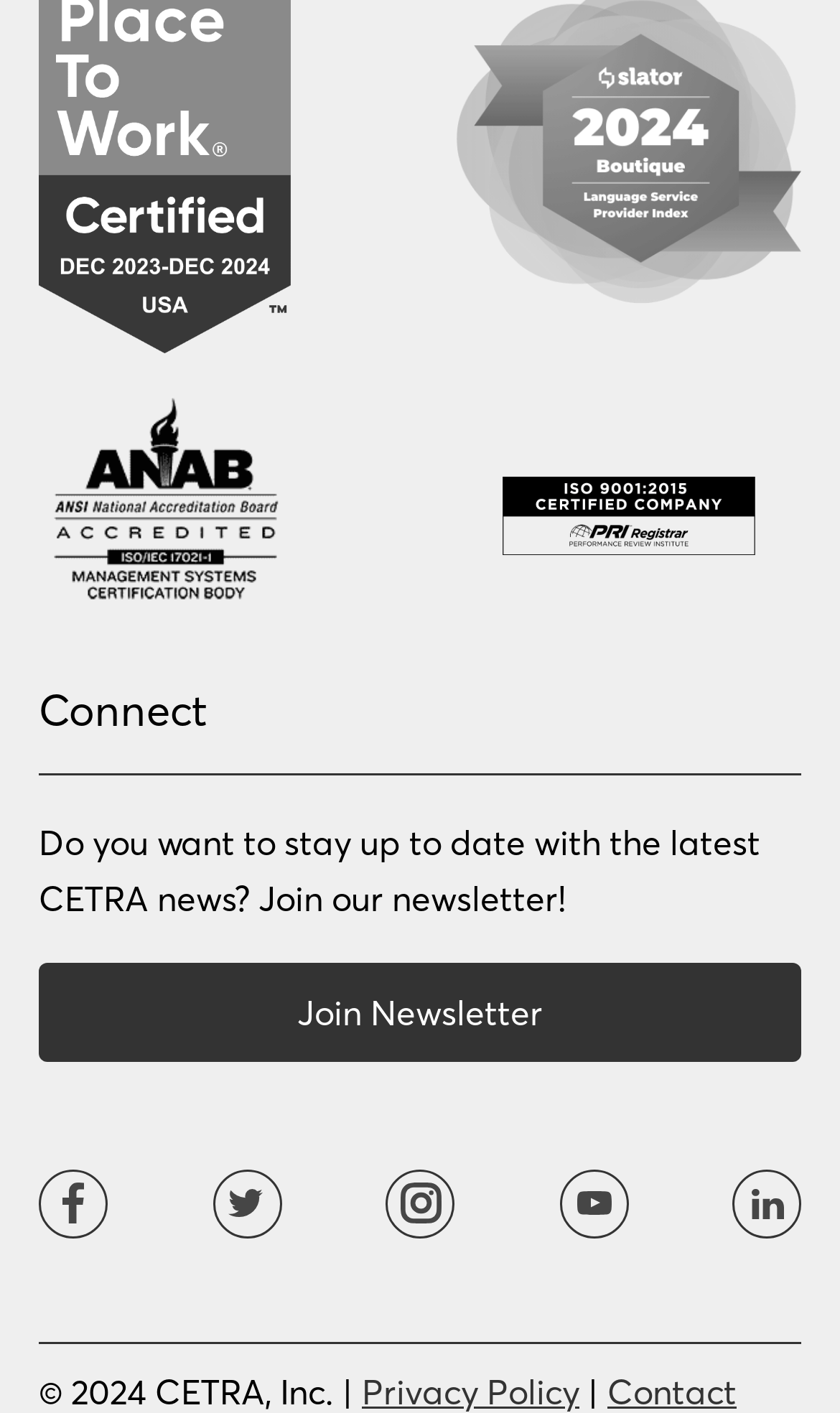Given the description of the UI element: "Privacy Policy", predict the bounding box coordinates in the form of [left, top, right, bottom], with each value being a float between 0 and 1.

[0.431, 0.968, 0.69, 1.0]